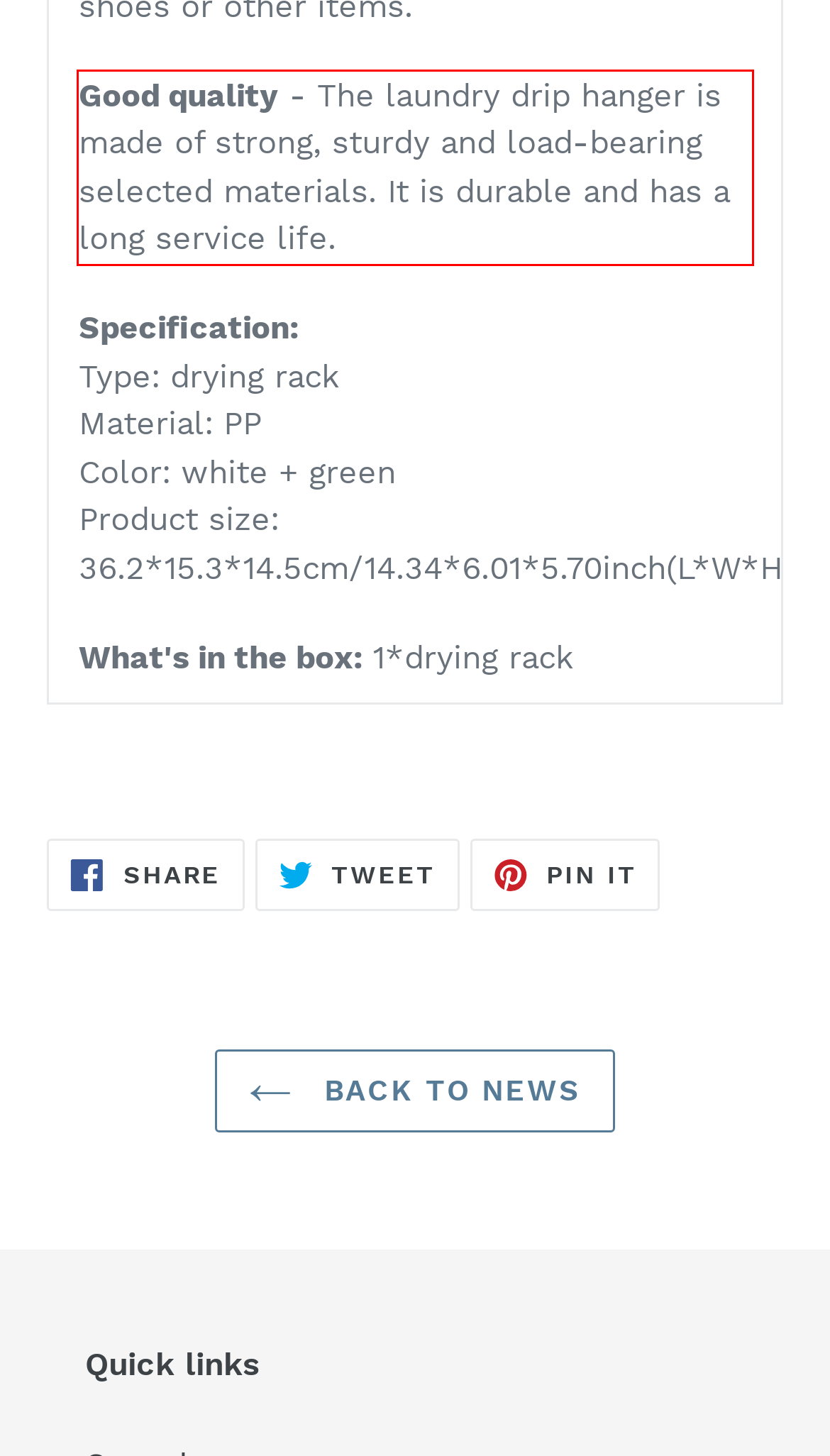You are provided with a screenshot of a webpage containing a red bounding box. Please extract the text enclosed by this red bounding box.

Good quality - The laundry drip hanger is made of strong, sturdy and load-bearing selected materials. It is durable and has a long service life.